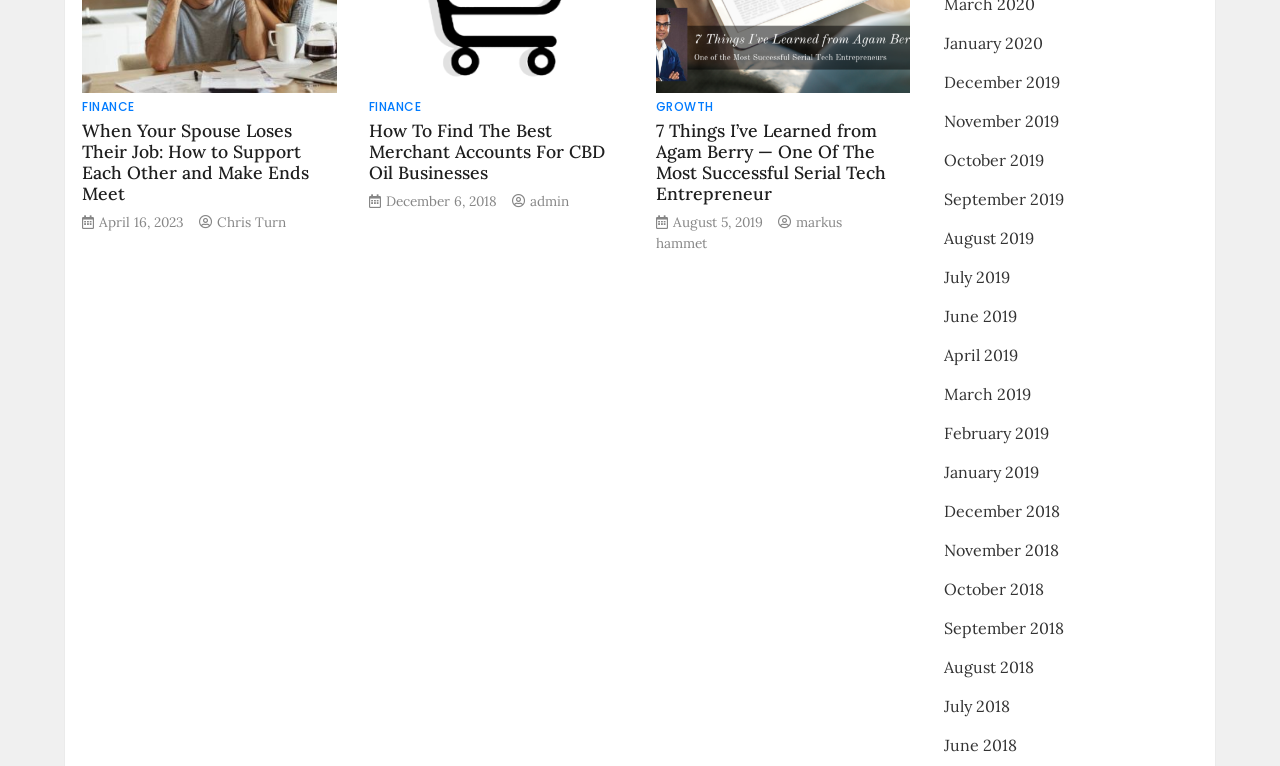Locate the bounding box coordinates of the clickable region to complete the following instruction: "Explore the article '7 Things I’ve Learned from Agam Berry — One Of The Most Successful Serial Tech Entrepreneur'."

[0.512, 0.155, 0.692, 0.268]